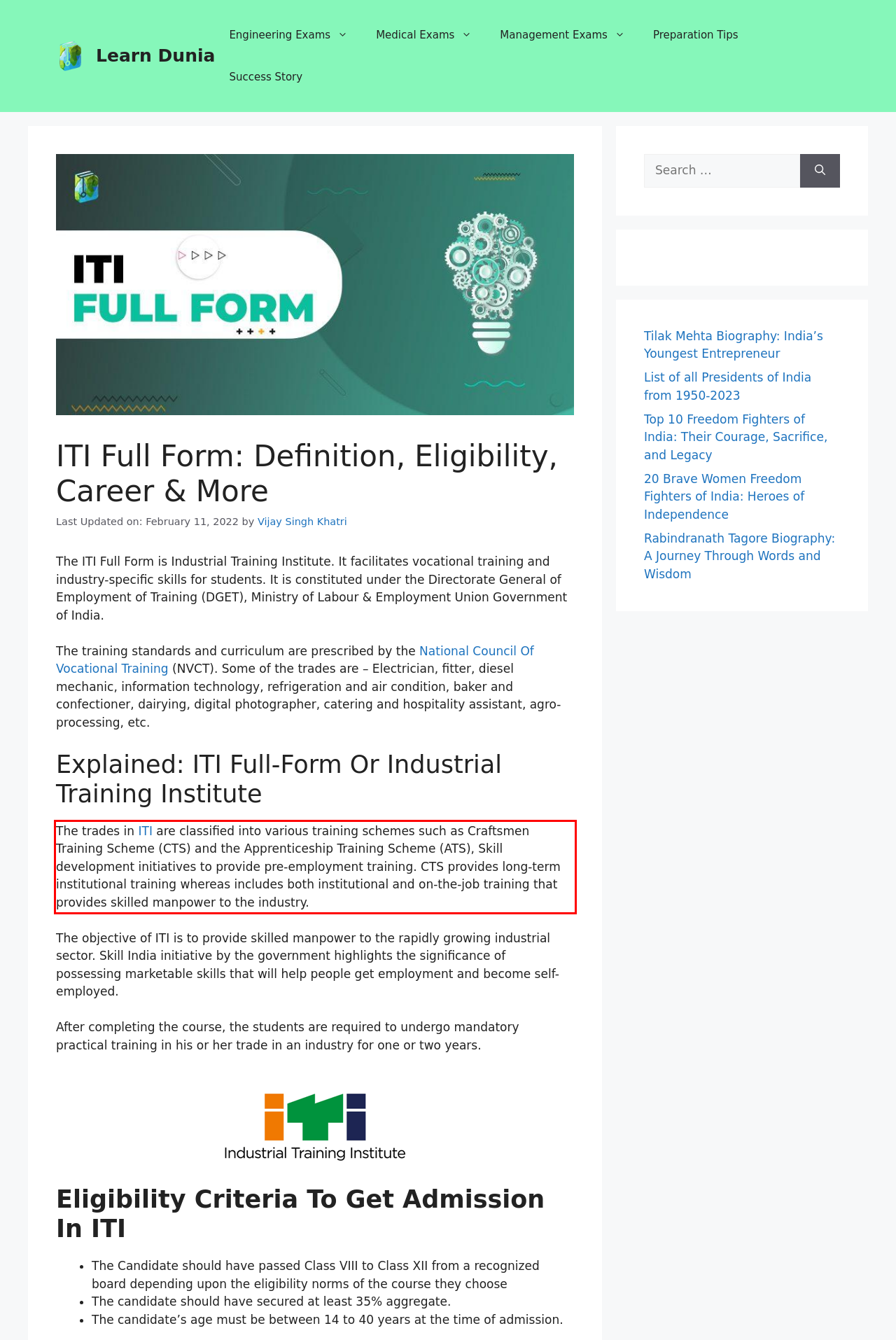Given a screenshot of a webpage, locate the red bounding box and extract the text it encloses.

The trades in ITI are classified into various training schemes such as Craftsmen Training Scheme (CTS) and the Apprenticeship Training Scheme (ATS), Skill development initiatives to provide pre-employment training. CTS provides long-term institutional training whereas includes both institutional and on-the-job training that provides skilled manpower to the industry.